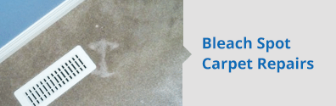What is nearby the carpet?
Answer the question in as much detail as possible.

The image displays a section of carpet showing a noticeable bleach spot, and nearby, a white vent is visible along the floor, suggesting the presence of a heating or cooling system in the room.